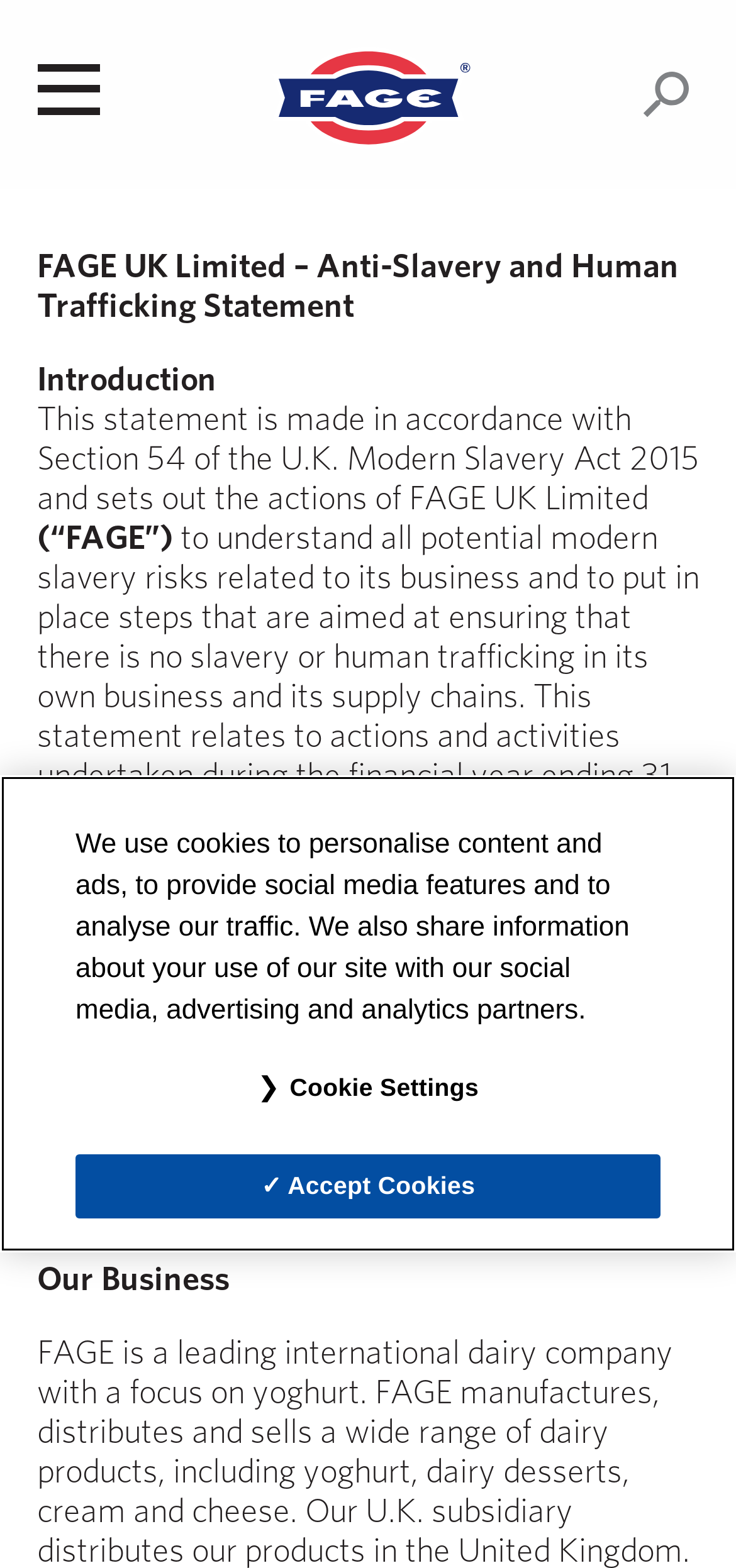Answer succinctly with a single word or phrase:
What is the time period covered by this statement?

Financial year ending 31 December 2022